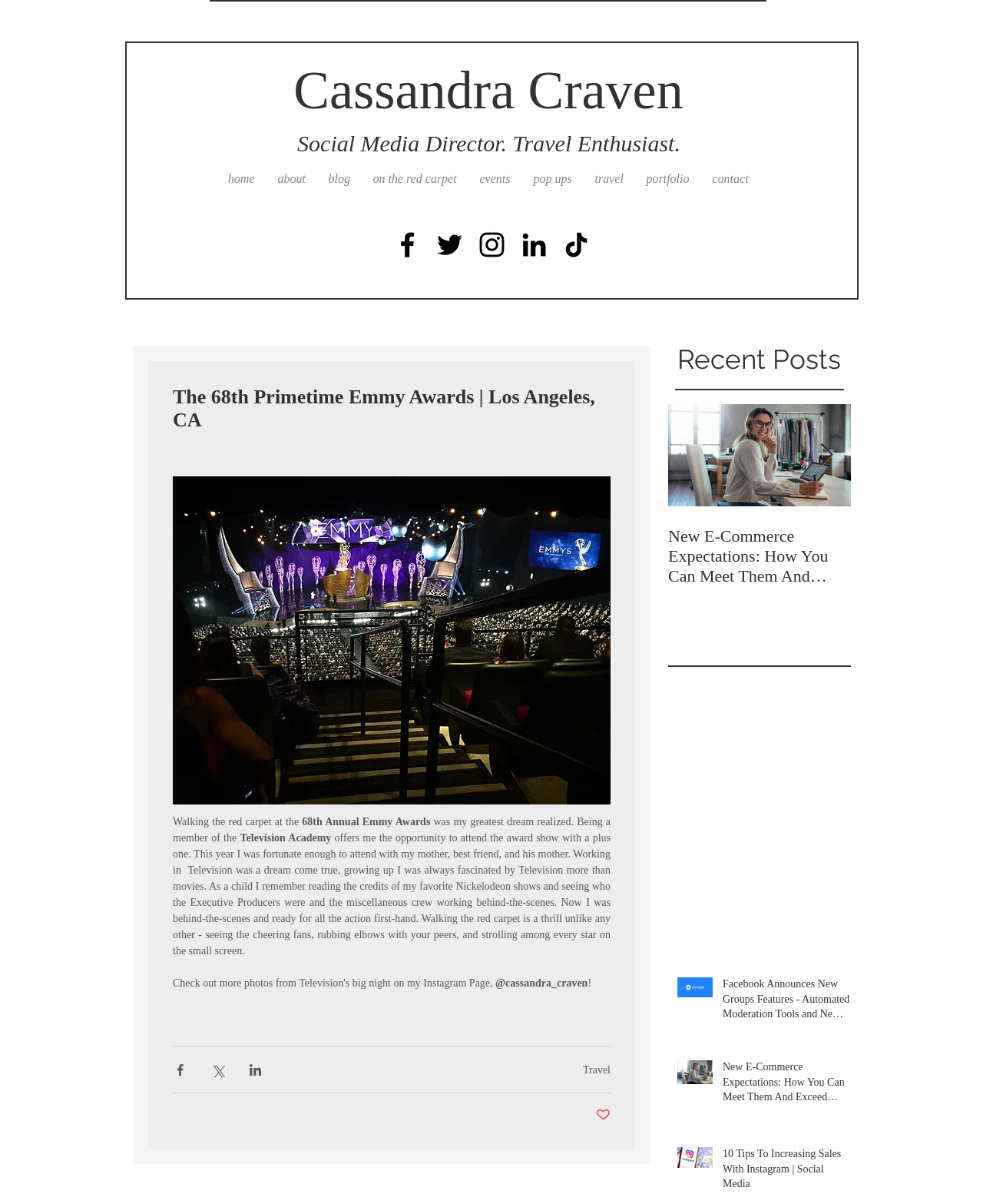Please find the bounding box for the following UI element description. Provide the coordinates in (top-left x, top-left y, bottom-right x, bottom-right y) format, with values between 0 and 1: Cassandra Craven

[0.299, 0.05, 0.695, 0.1]